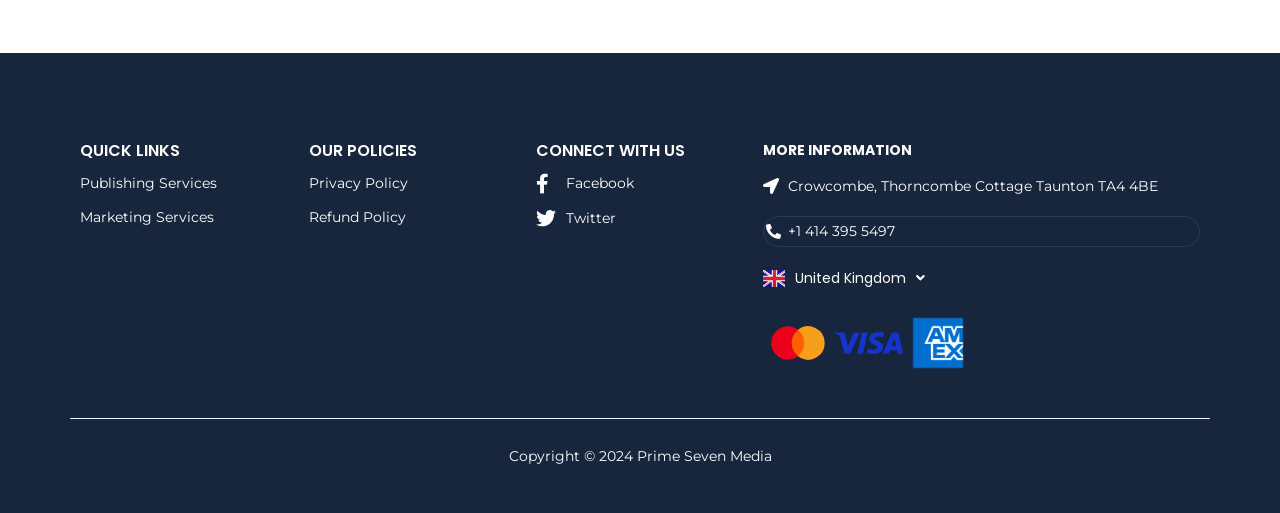From the element description +1 414 395 5497, predict the bounding box coordinates of the UI element. The coordinates must be specified in the format (top-left x, top-left y, bottom-right x, bottom-right y) and should be within the 0 to 1 range.

[0.597, 0.433, 0.937, 0.47]